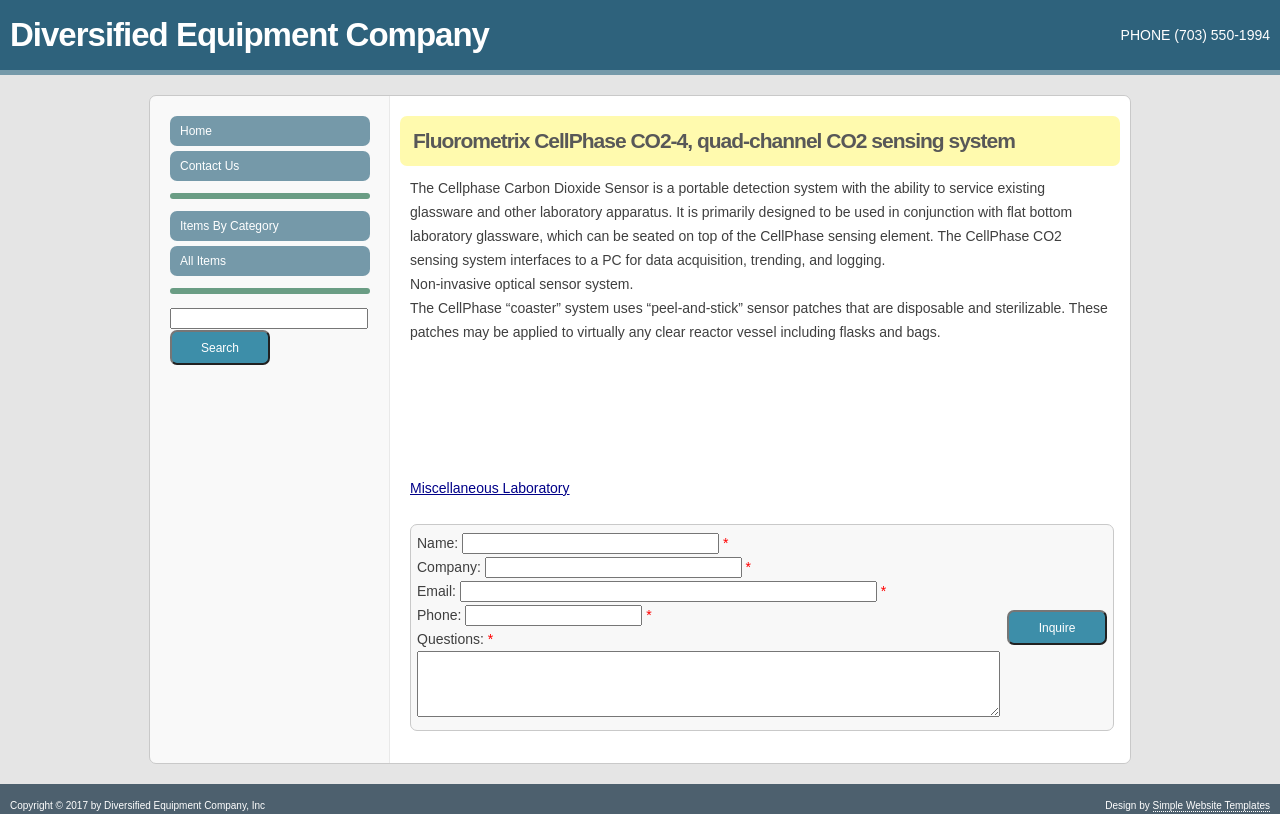Locate the bounding box coordinates of the clickable area to execute the instruction: "Click the 'Contact Us' link". Provide the coordinates as four float numbers between 0 and 1, represented as [left, top, right, bottom].

[0.133, 0.186, 0.289, 0.222]